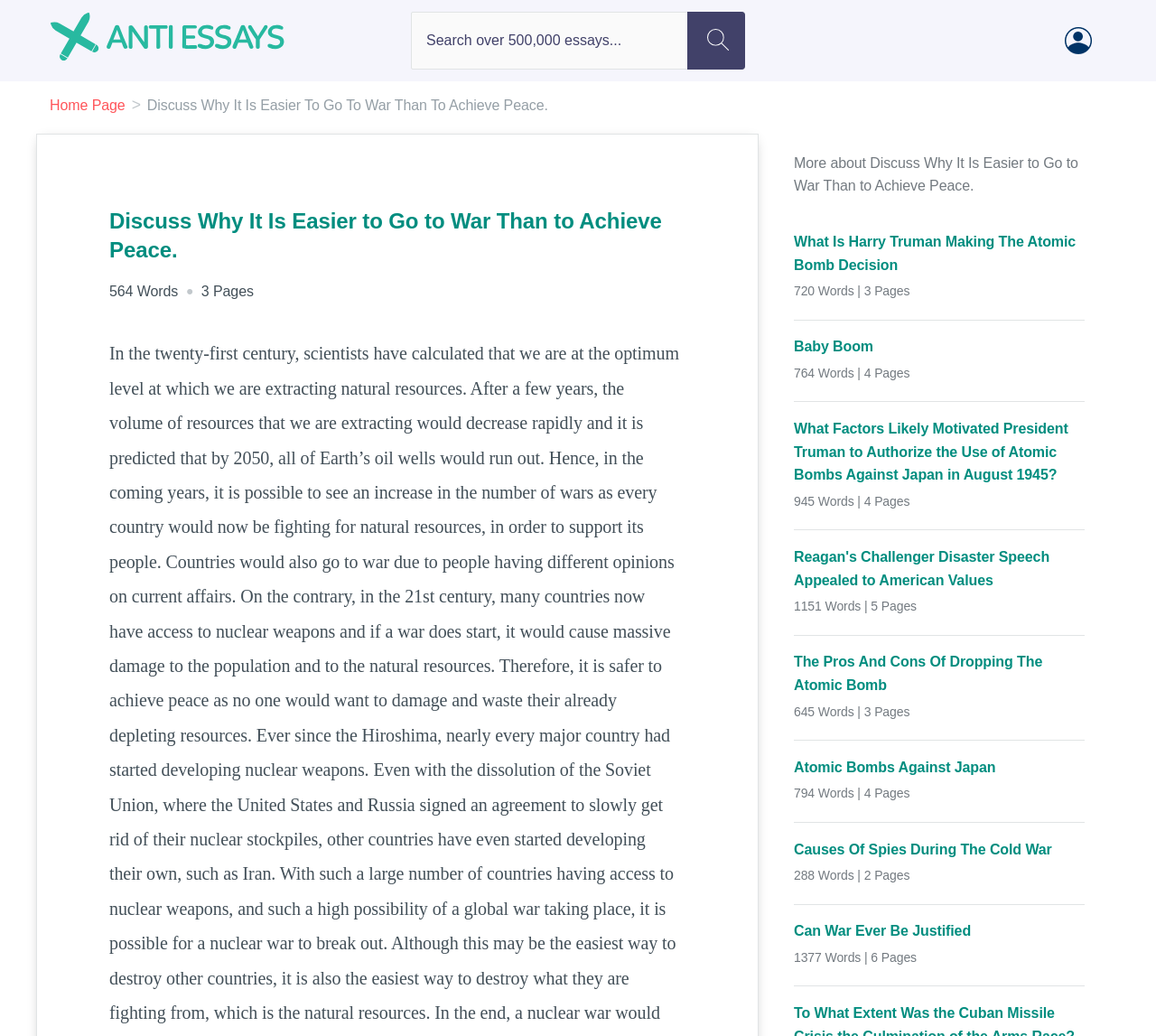Calculate the bounding box coordinates for the UI element based on the following description: "aria-label="Search"". Ensure the coordinates are four float numbers between 0 and 1, i.e., [left, top, right, bottom].

[0.595, 0.011, 0.645, 0.067]